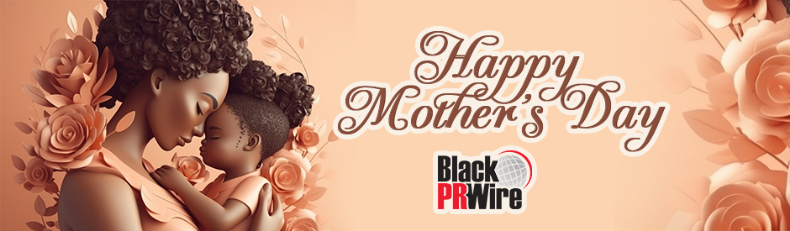What is displayed prominently beneath the message?
Look at the image and provide a detailed response to the question.

According to the caption, beneath the heartfelt message 'Happy Mother's Day', the logo of Black PR Wire is prominently displayed, which suggests that the image may be part of a digital greeting or promotional material related to the occasion.